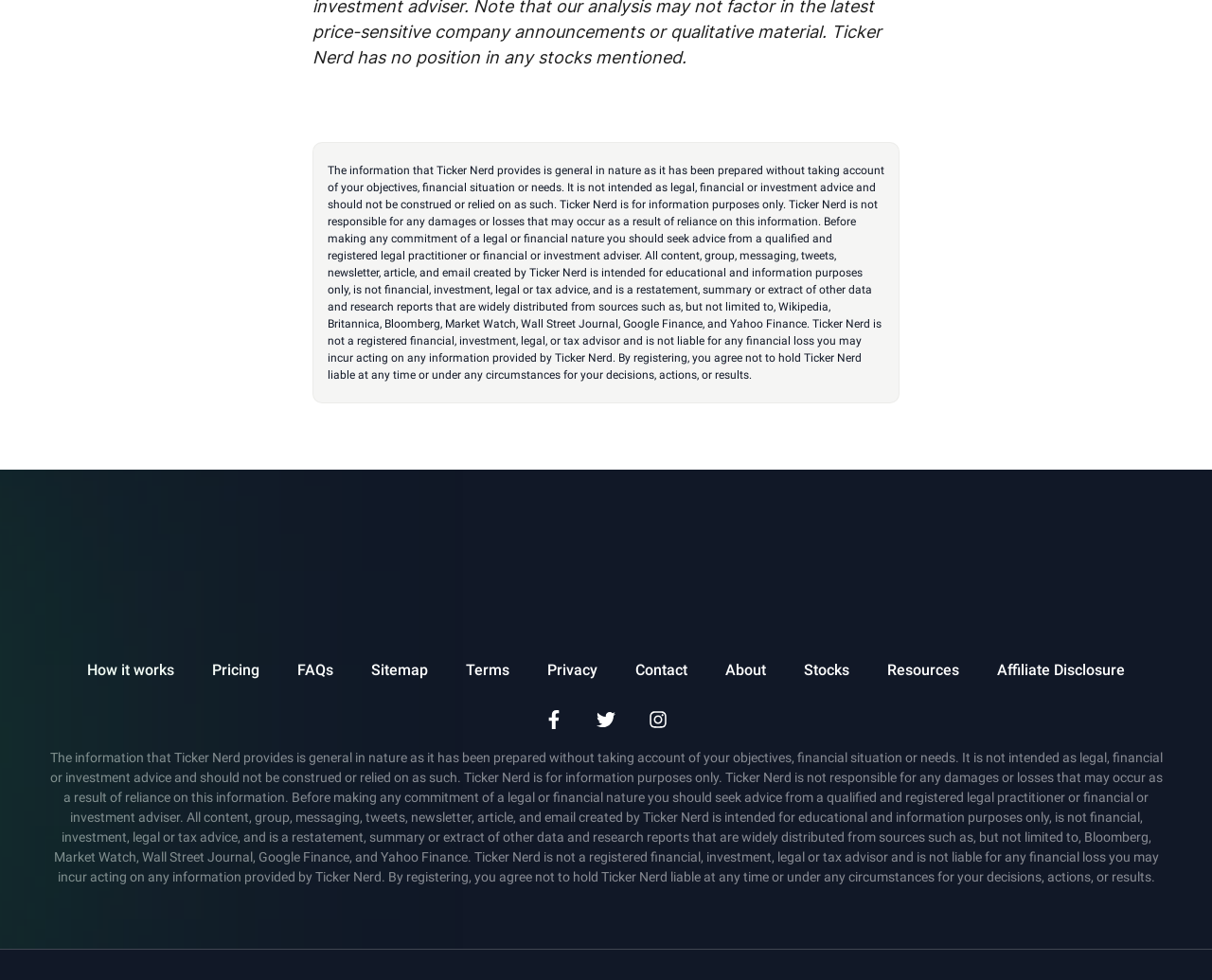What sources does Ticker Nerd rely on for its information?
From the details in the image, answer the question comprehensively.

The disclaimer text mentions that Ticker Nerd's content is a restatement, summary, or extract of other data and research reports that are widely distributed from sources such as Bloomberg, Market Watch, Wall Street Journal, Google Finance, and Yahoo Finance. This suggests that Ticker Nerd relies on these sources for its information.